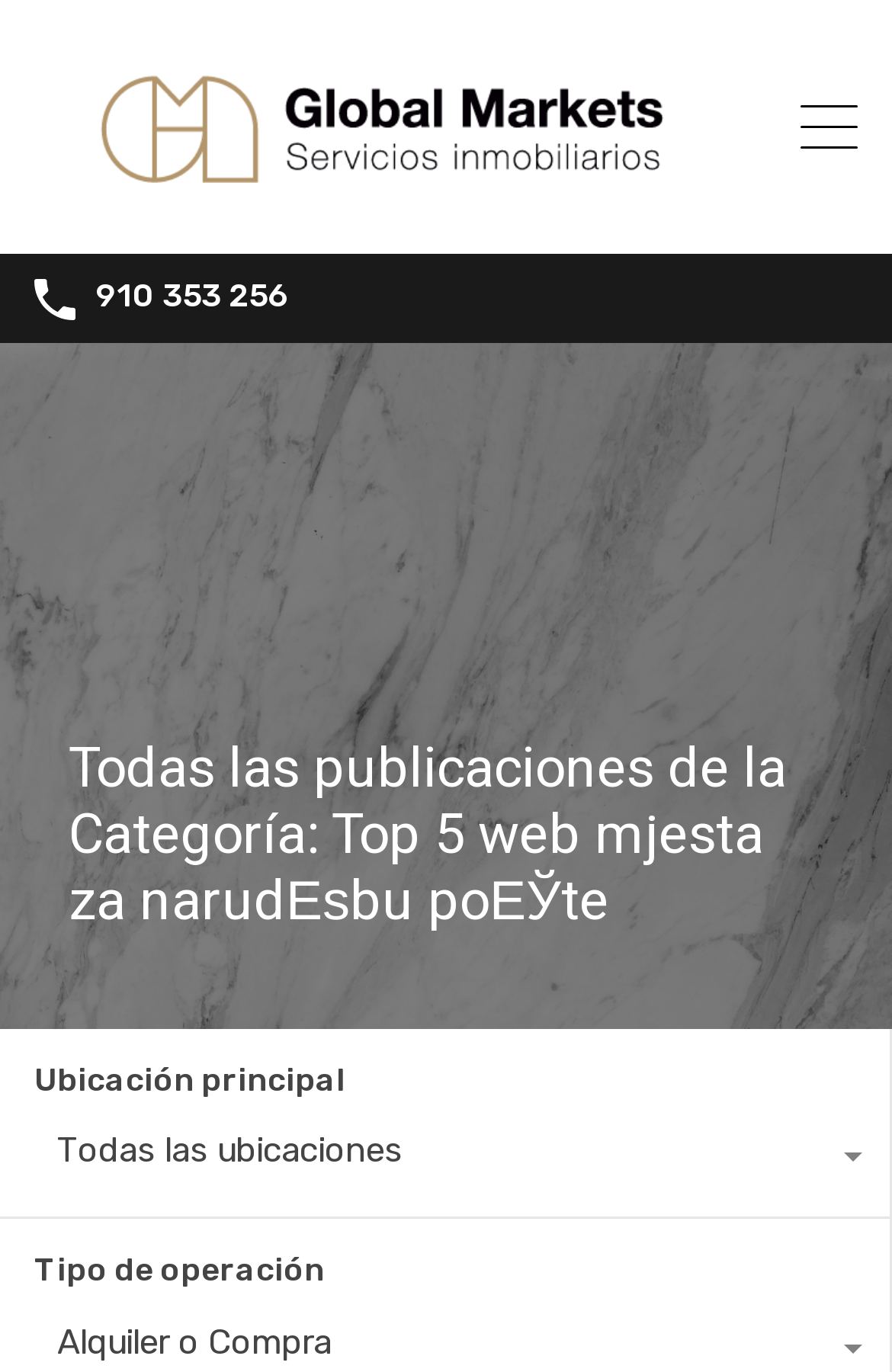What is the second field label below the main heading?
Please use the visual content to give a single word or phrase answer.

Ubicación principal